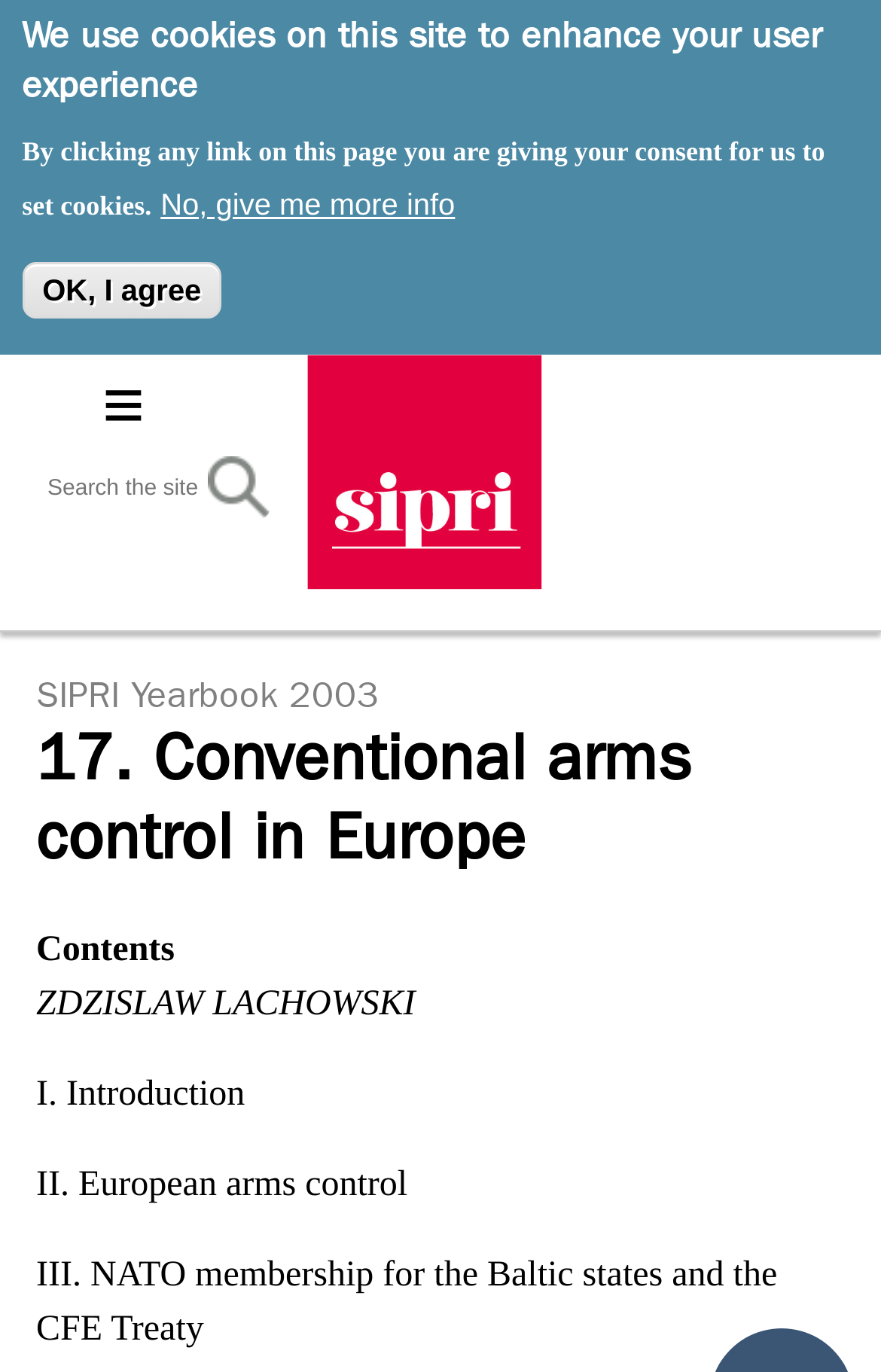Bounding box coordinates are specified in the format (top-left x, top-left y, bottom-right x, bottom-right y). All values are floating point numbers bounded between 0 and 1. Please provide the bounding box coordinate of the region this sentence describes: Main navigation

[0.041, 0.272, 0.205, 0.325]